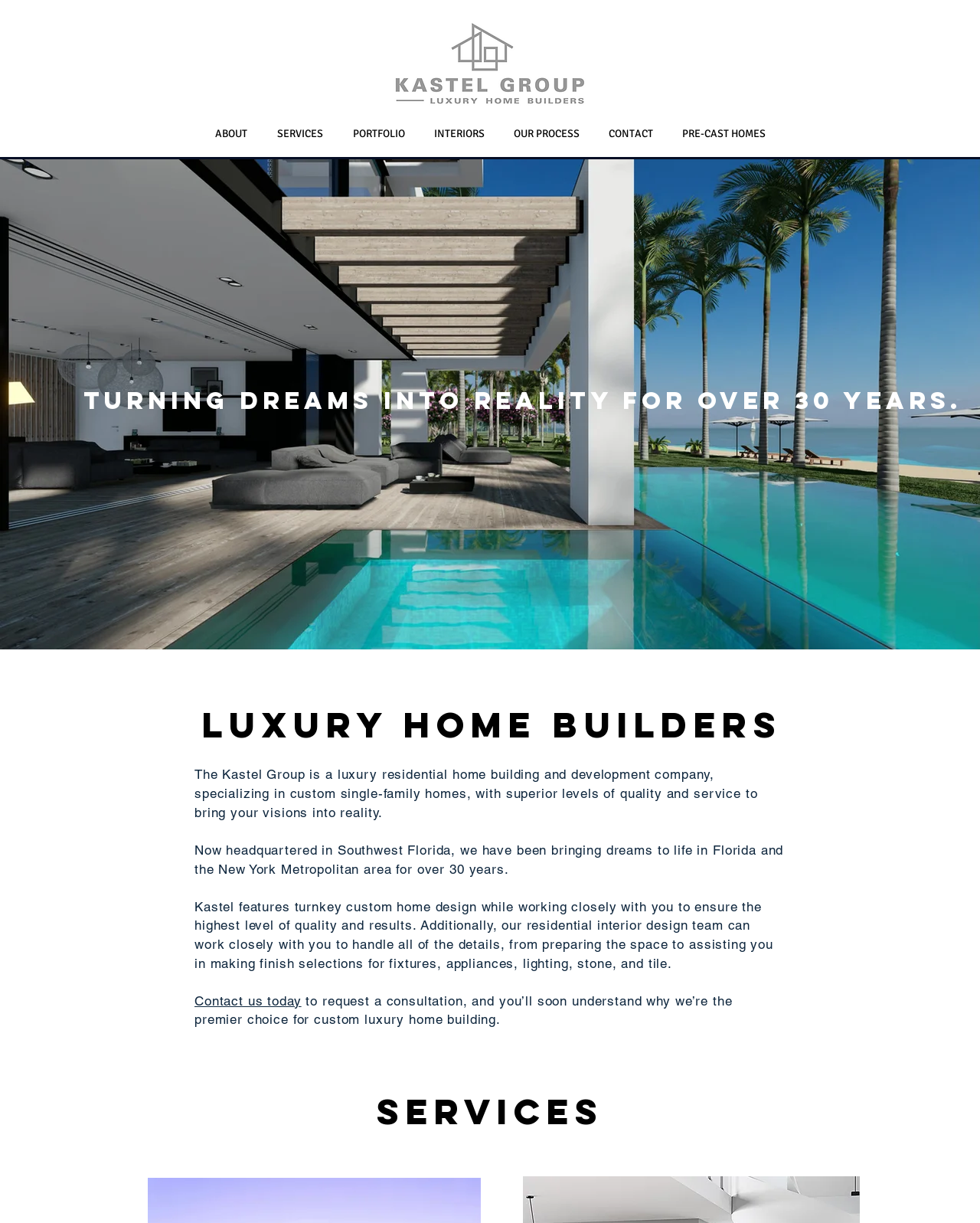Using the webpage screenshot, locate the HTML element that fits the following description and provide its bounding box: "ABOUT".

[0.204, 0.097, 0.267, 0.122]